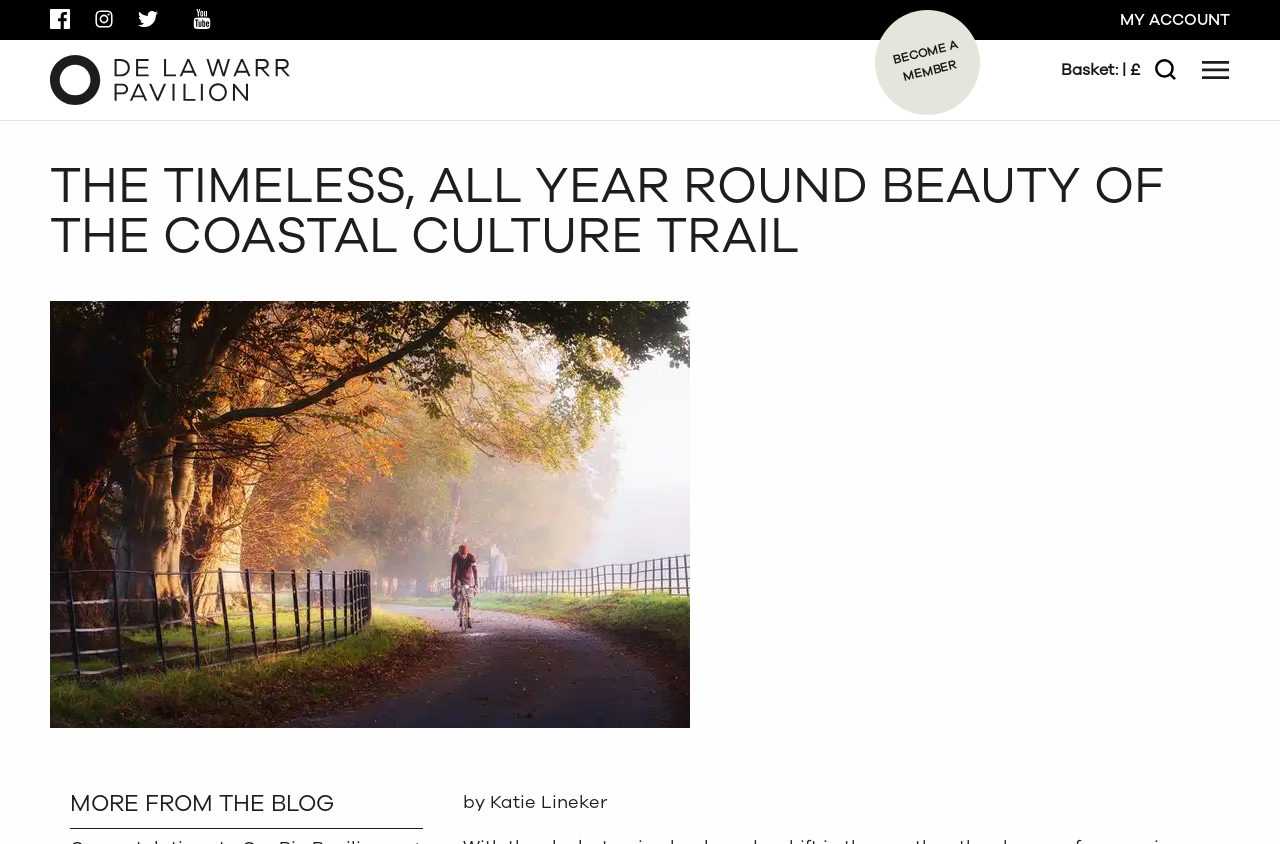Please find the bounding box coordinates for the clickable element needed to perform this instruction: "Search for something".

[0.891, 0.047, 0.922, 0.118]